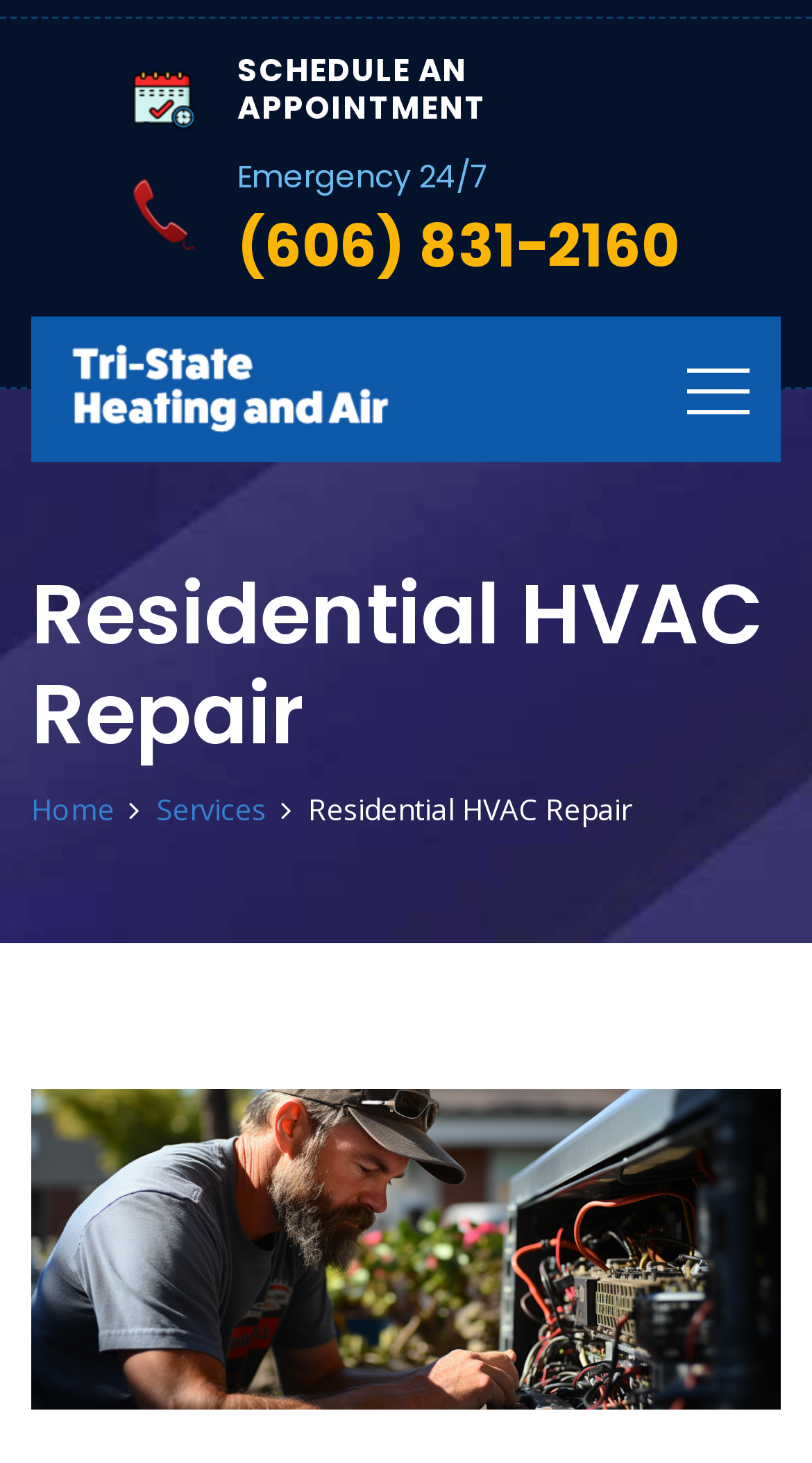What can be toggled in the navigation menu?
Please provide a comprehensive answer to the question based on the webpage screenshot.

I found the toggle button with the text 'Toggle navigation' which is located at the top right corner of the page, and it controls the navigation menu.